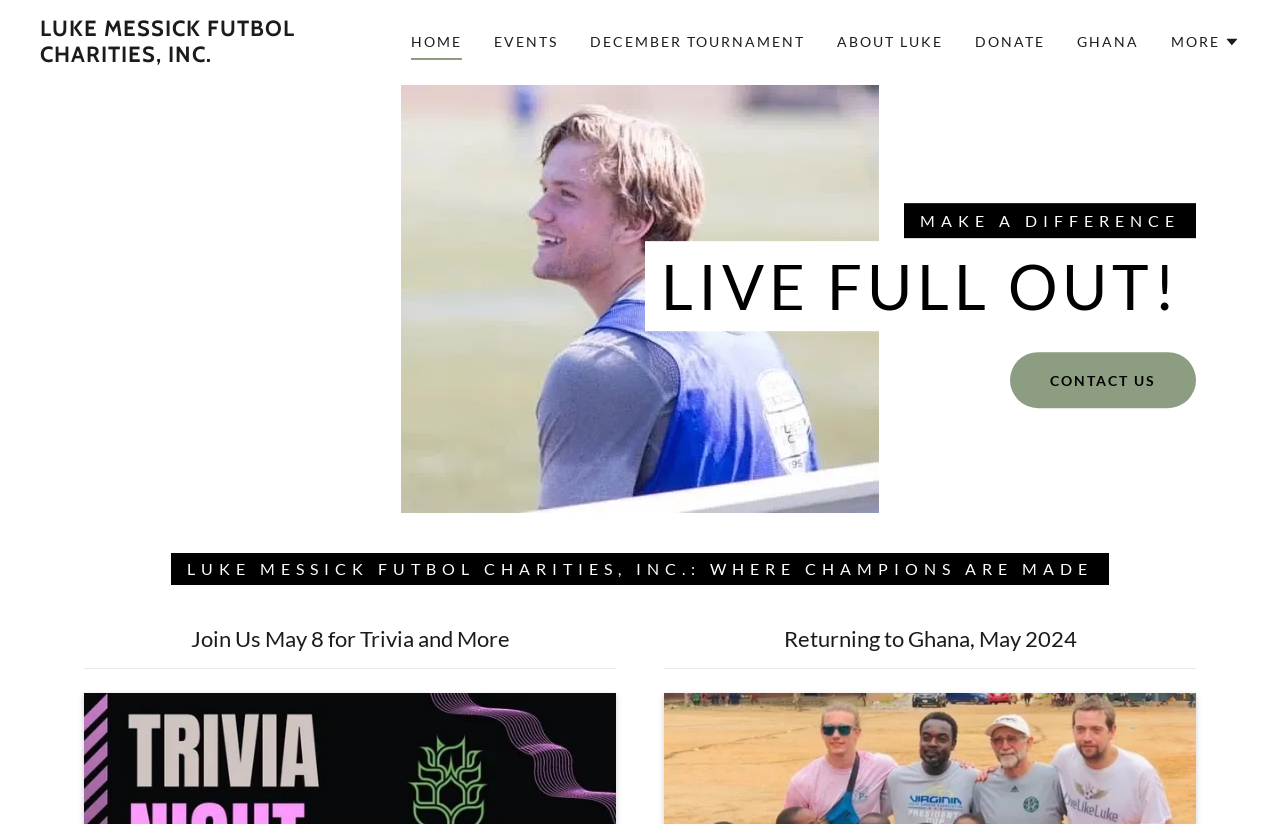Please determine the bounding box coordinates of the clickable area required to carry out the following instruction: "Click on the HOME link". The coordinates must be four float numbers between 0 and 1, represented as [left, top, right, bottom].

[0.321, 0.037, 0.361, 0.073]